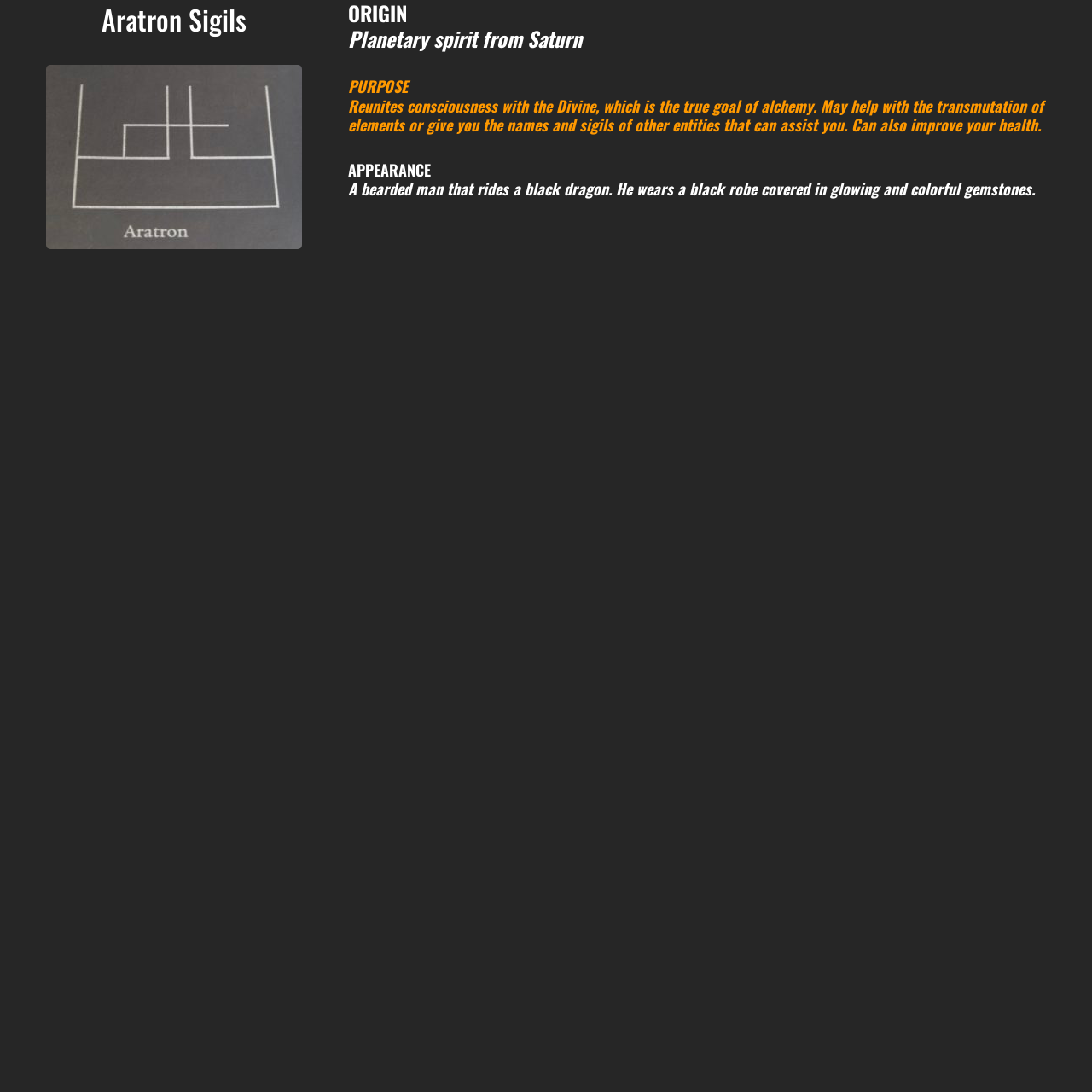What is the purpose of Aratron Sigil?
Based on the image, give a concise answer in the form of a single word or short phrase.

Reunites consciousness with the Divine